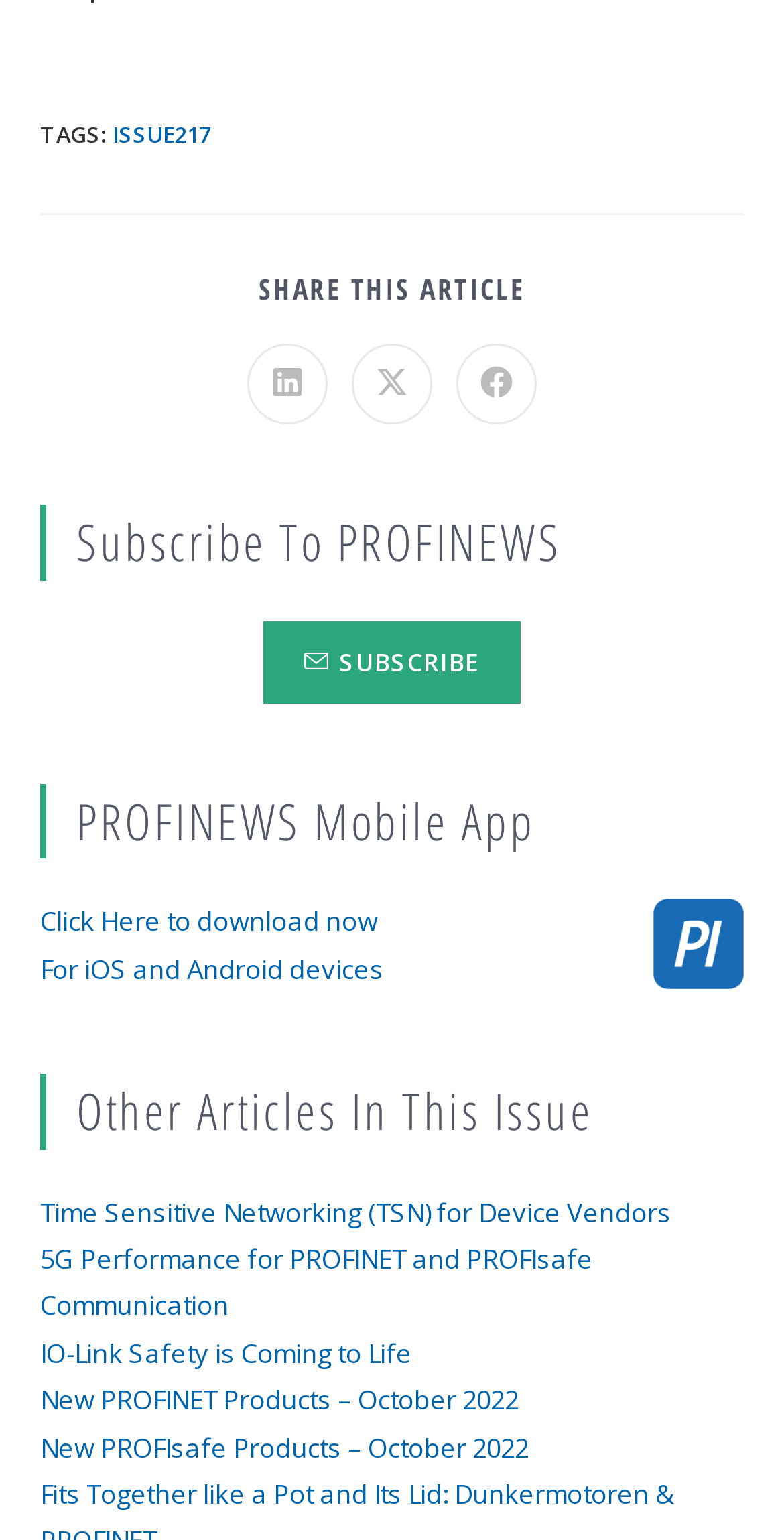Please determine the bounding box of the UI element that matches this description: Subscribe. The coordinates should be given as (top-left x, top-left y, bottom-right x, bottom-right y), with all values between 0 and 1.

[0.337, 0.403, 0.663, 0.457]